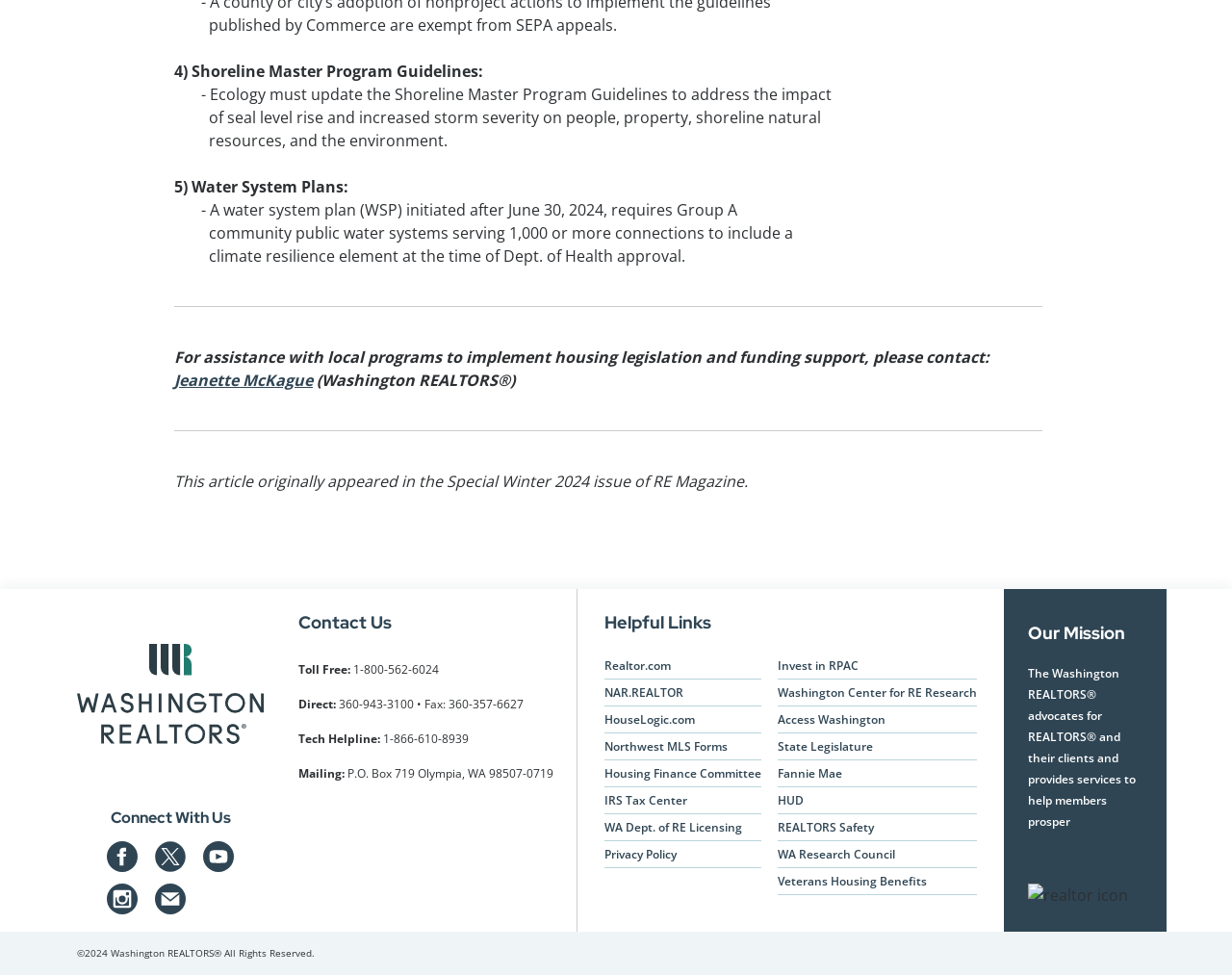Locate the bounding box of the user interface element based on this description: "Jeanette McKague".

[0.141, 0.379, 0.254, 0.401]